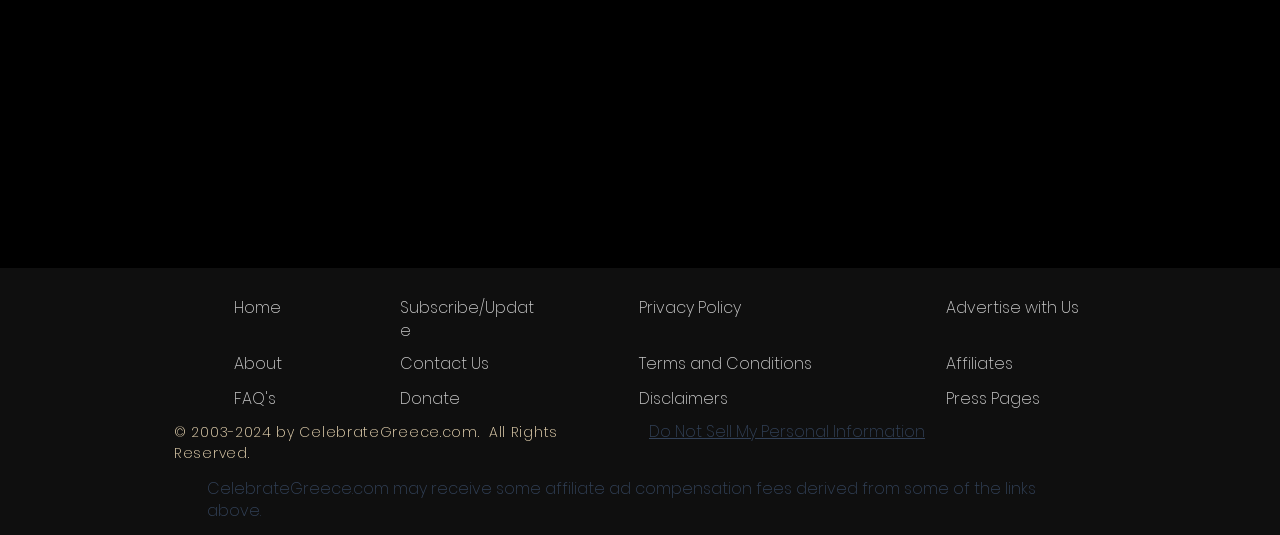Find the bounding box coordinates of the clickable region needed to perform the following instruction: "Click the Home link". The coordinates should be provided as four float numbers between 0 and 1, i.e., [left, top, right, bottom].

[0.183, 0.554, 0.22, 0.597]